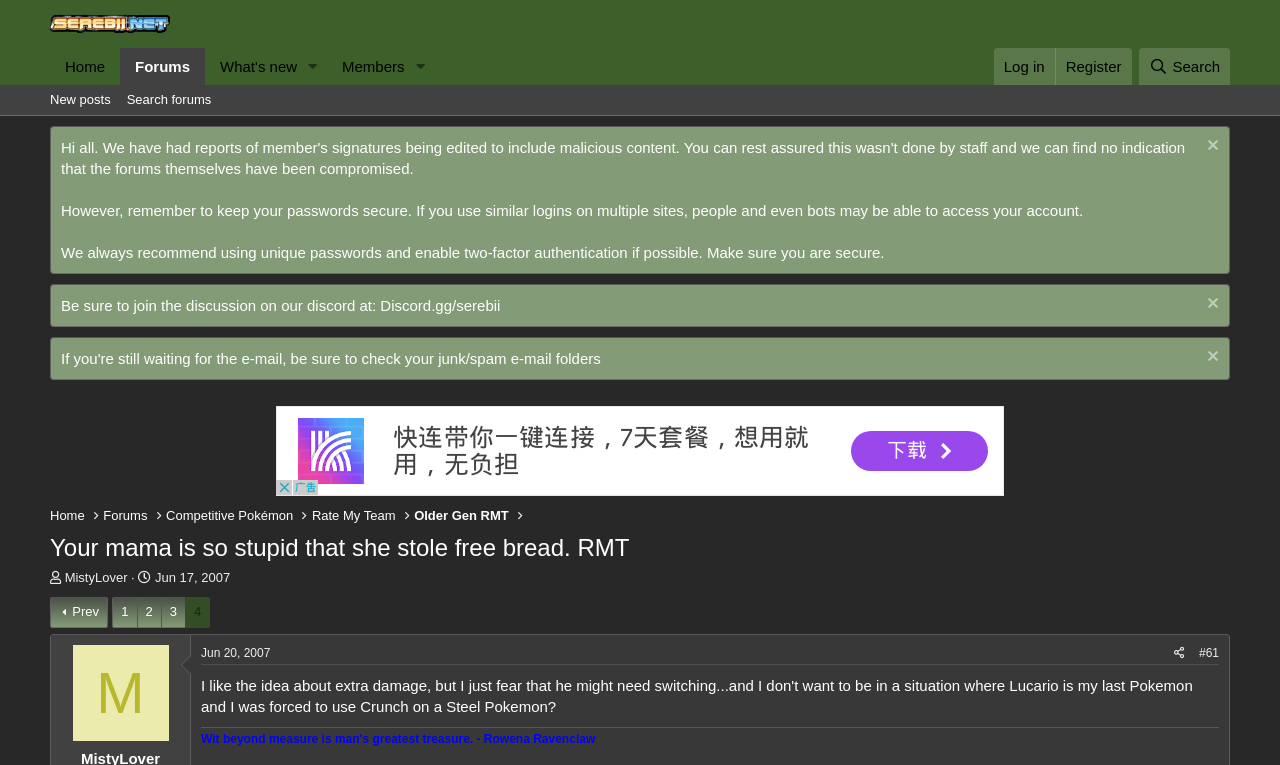Identify the bounding box coordinates of the specific part of the webpage to click to complete this instruction: "Go to Serebii.net Forums homepage".

[0.039, 0.03, 0.133, 0.052]